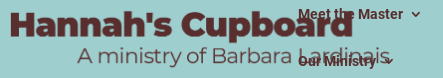What is the tone of the design elements?
Answer the question with a single word or phrase derived from the image.

Welcoming and nurturing